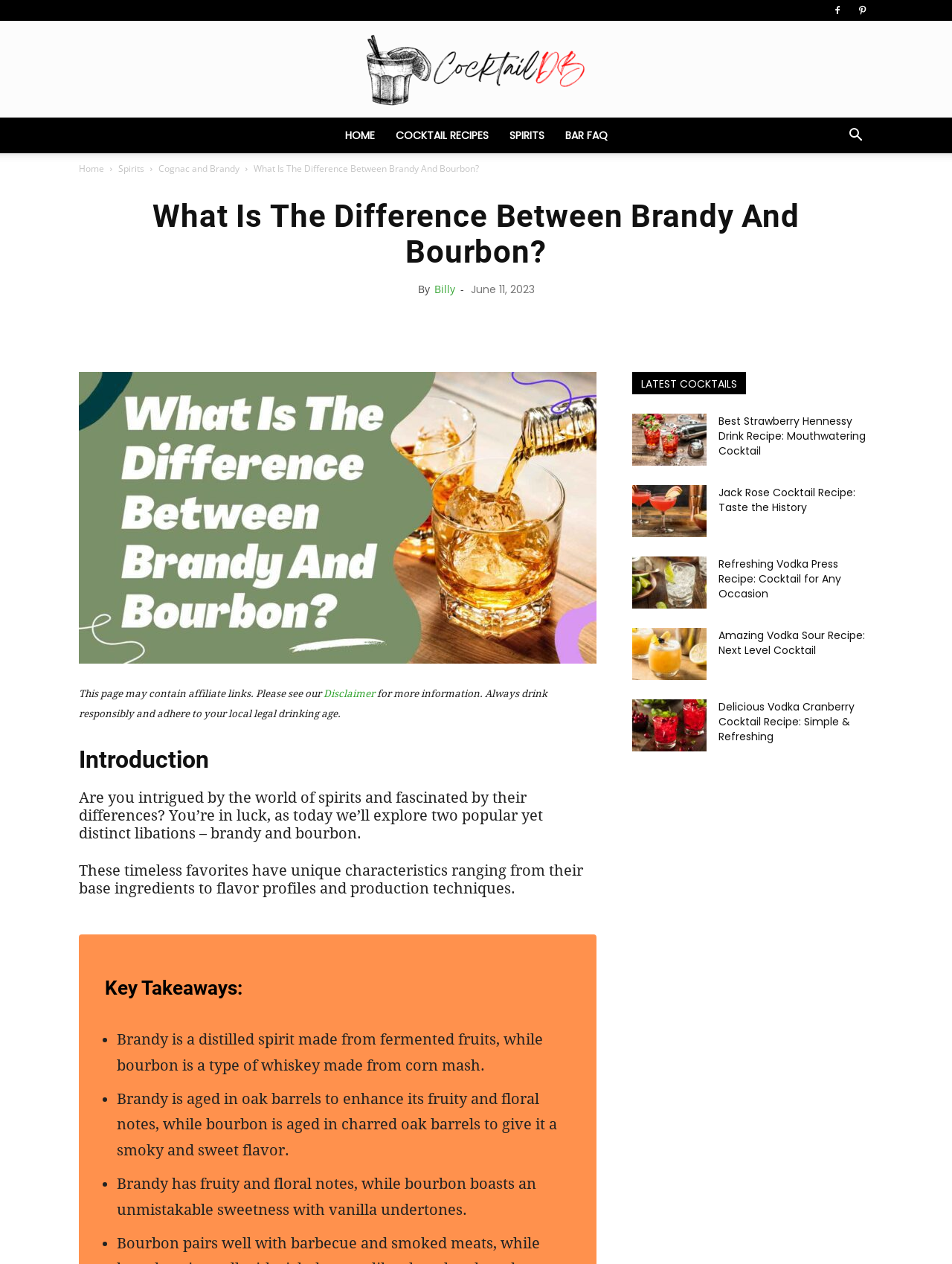Locate the bounding box coordinates of the clickable region necessary to complete the following instruction: "Explore the SPIRITS section". Provide the coordinates in the format of four float numbers between 0 and 1, i.e., [left, top, right, bottom].

[0.524, 0.093, 0.582, 0.121]